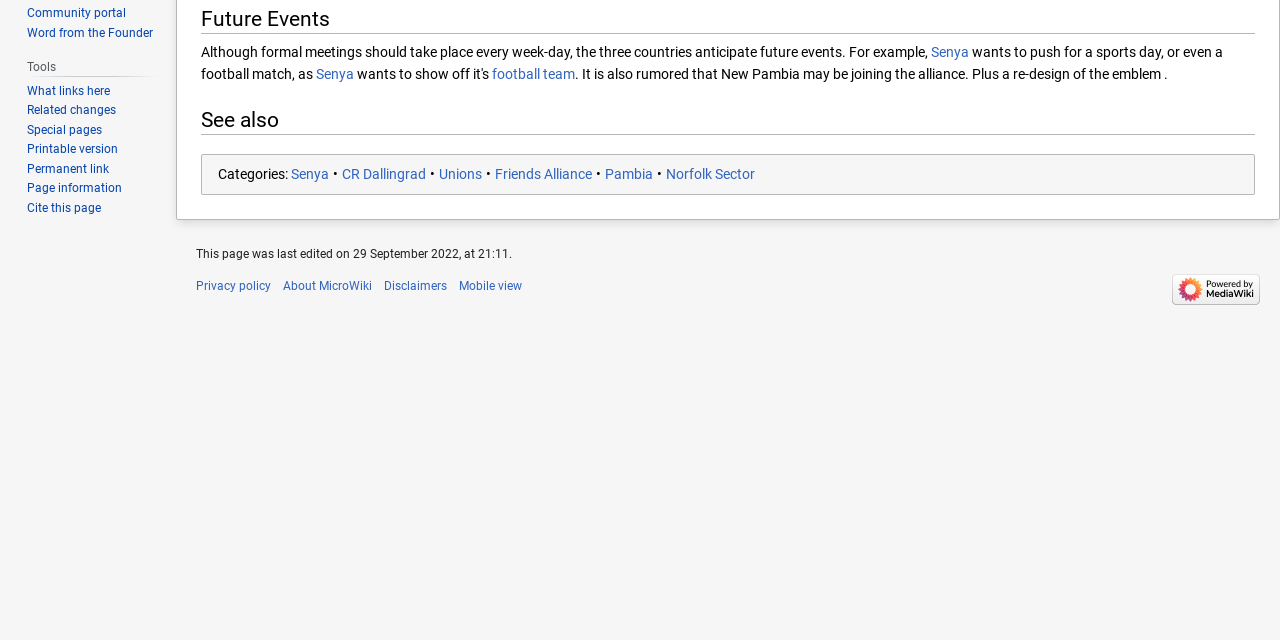Predict the bounding box of the UI element based on this description: "Professional Use".

None